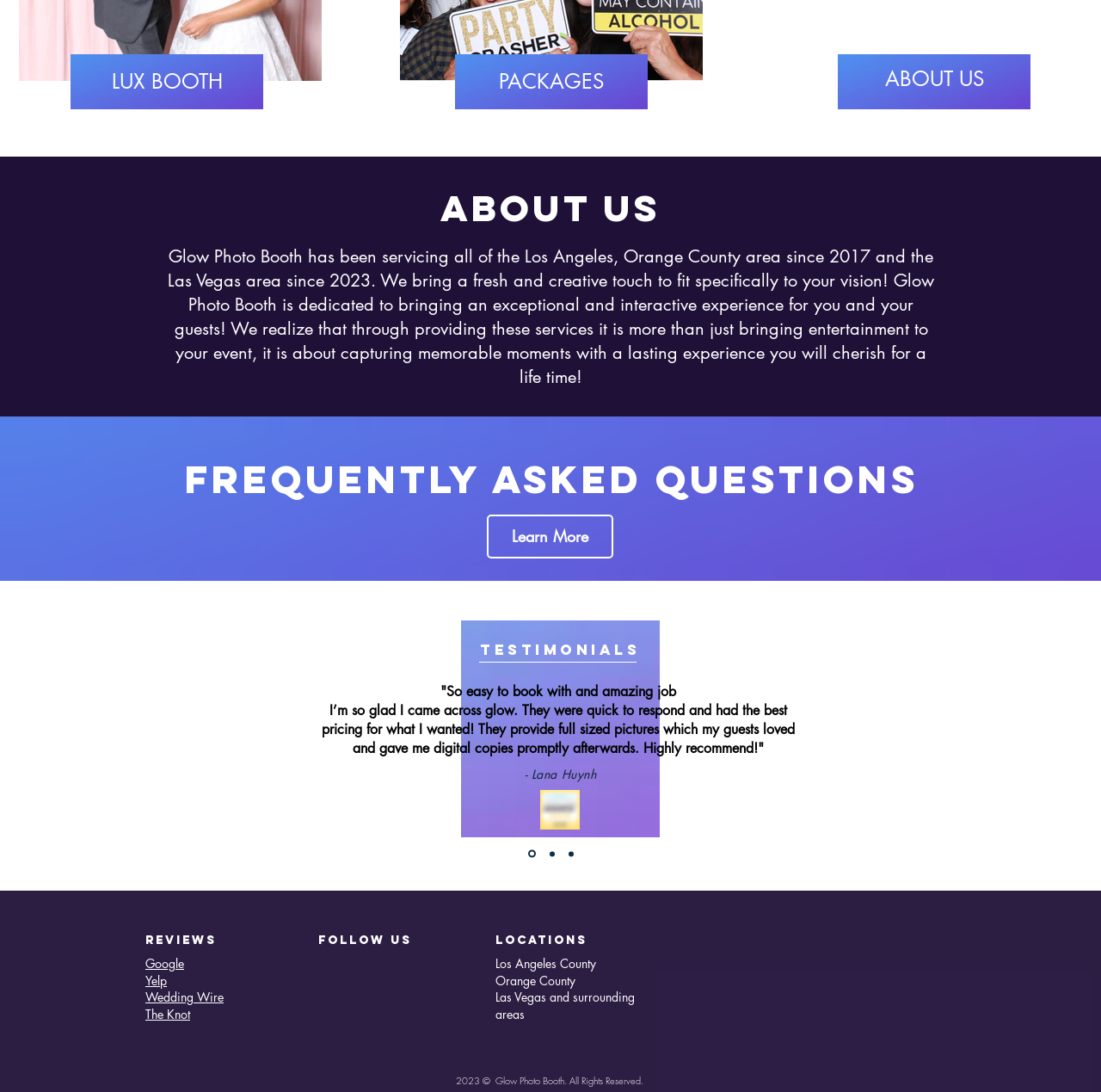Determine the bounding box coordinates for the clickable element to execute this instruction: "Learn more about the company". Provide the coordinates as four float numbers between 0 and 1, i.e., [left, top, right, bottom].

[0.442, 0.471, 0.557, 0.511]